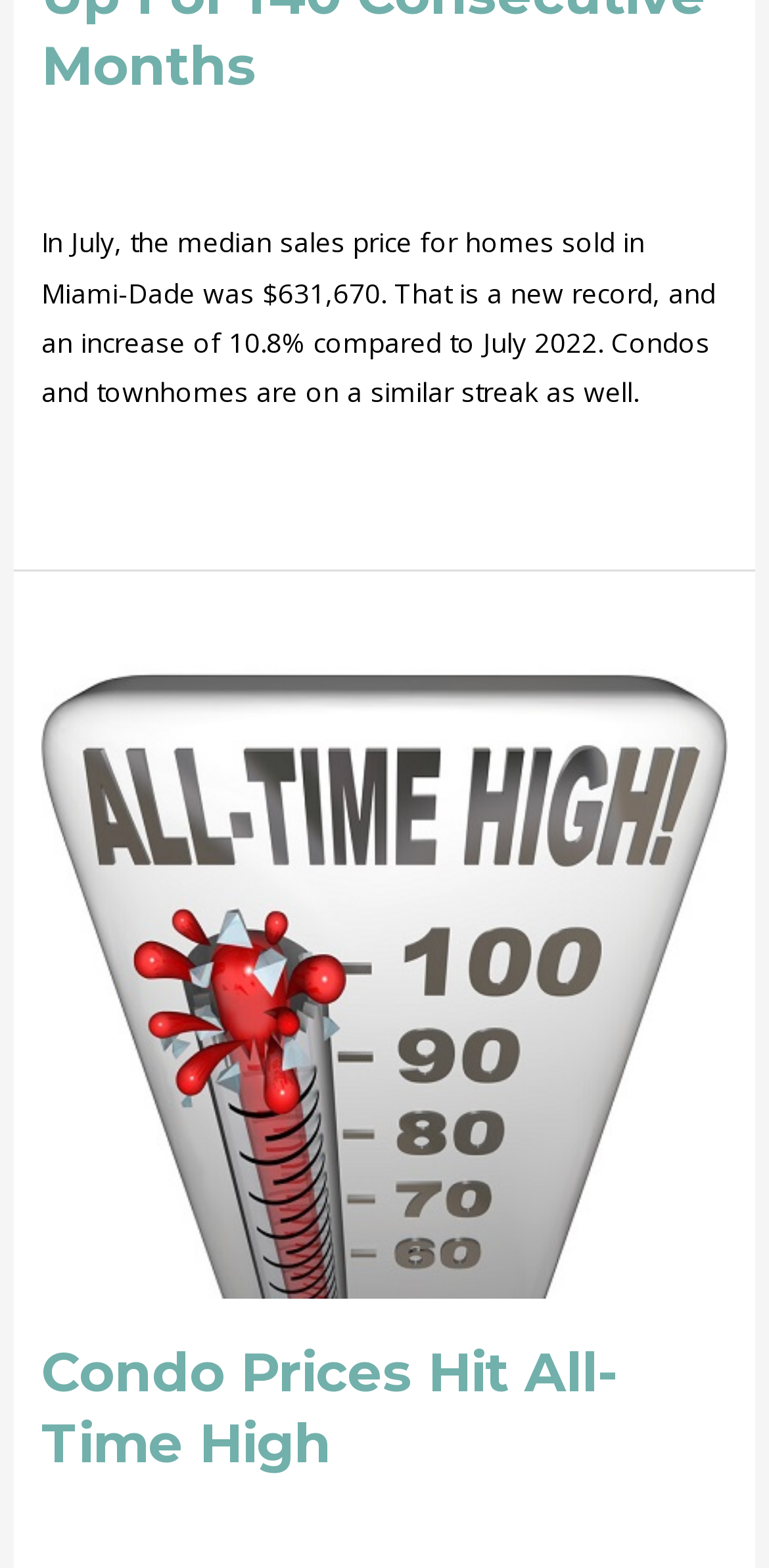Based on the element description: "Condo Prices Hit All-Time High", identify the bounding box coordinates for this UI element. The coordinates must be four float numbers between 0 and 1, listed as [left, top, right, bottom].

[0.054, 0.855, 0.803, 0.941]